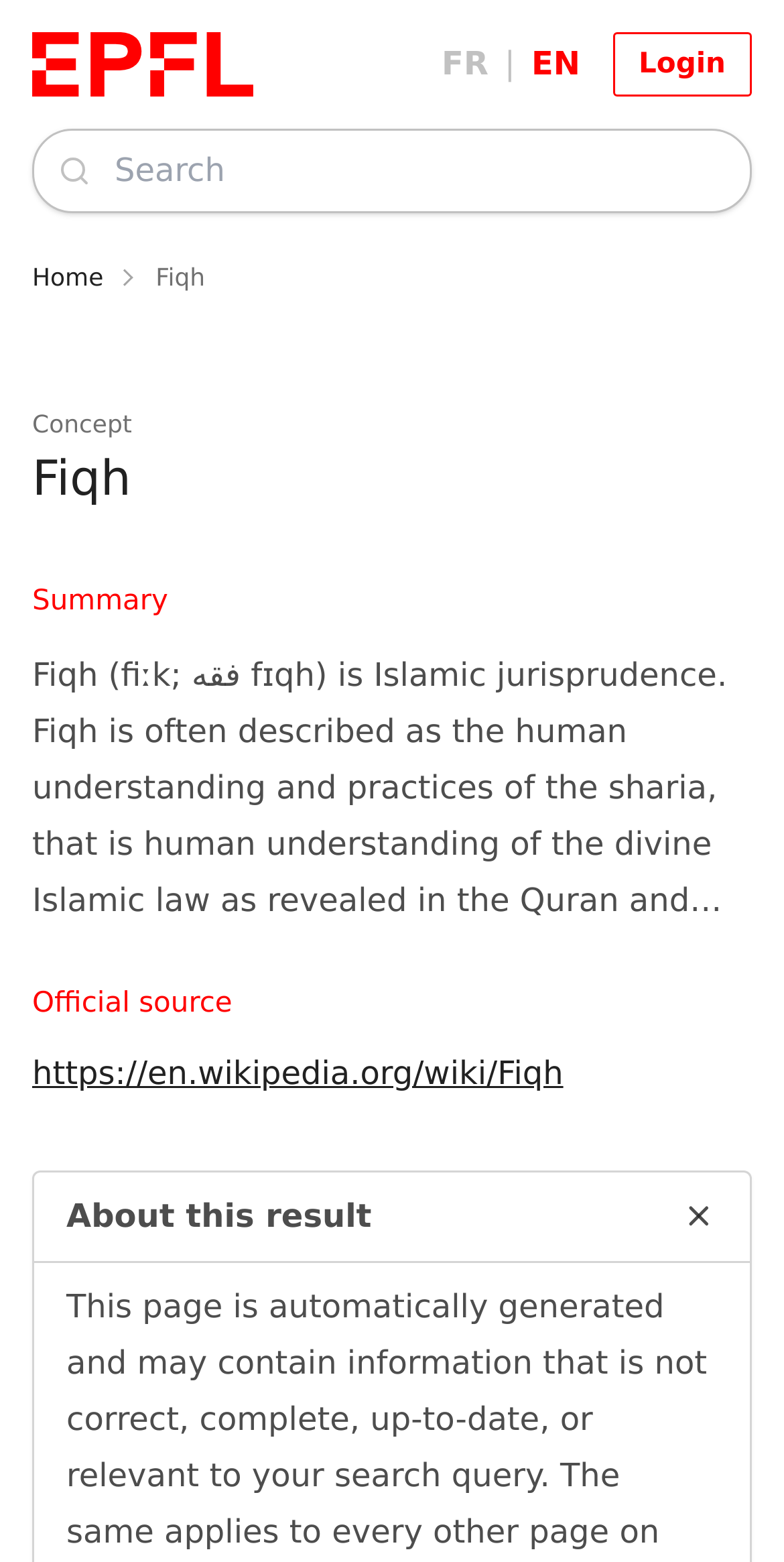Identify the bounding box coordinates of the section to be clicked to complete the task described by the following instruction: "View the Members Area". The coordinates should be four float numbers between 0 and 1, formatted as [left, top, right, bottom].

None